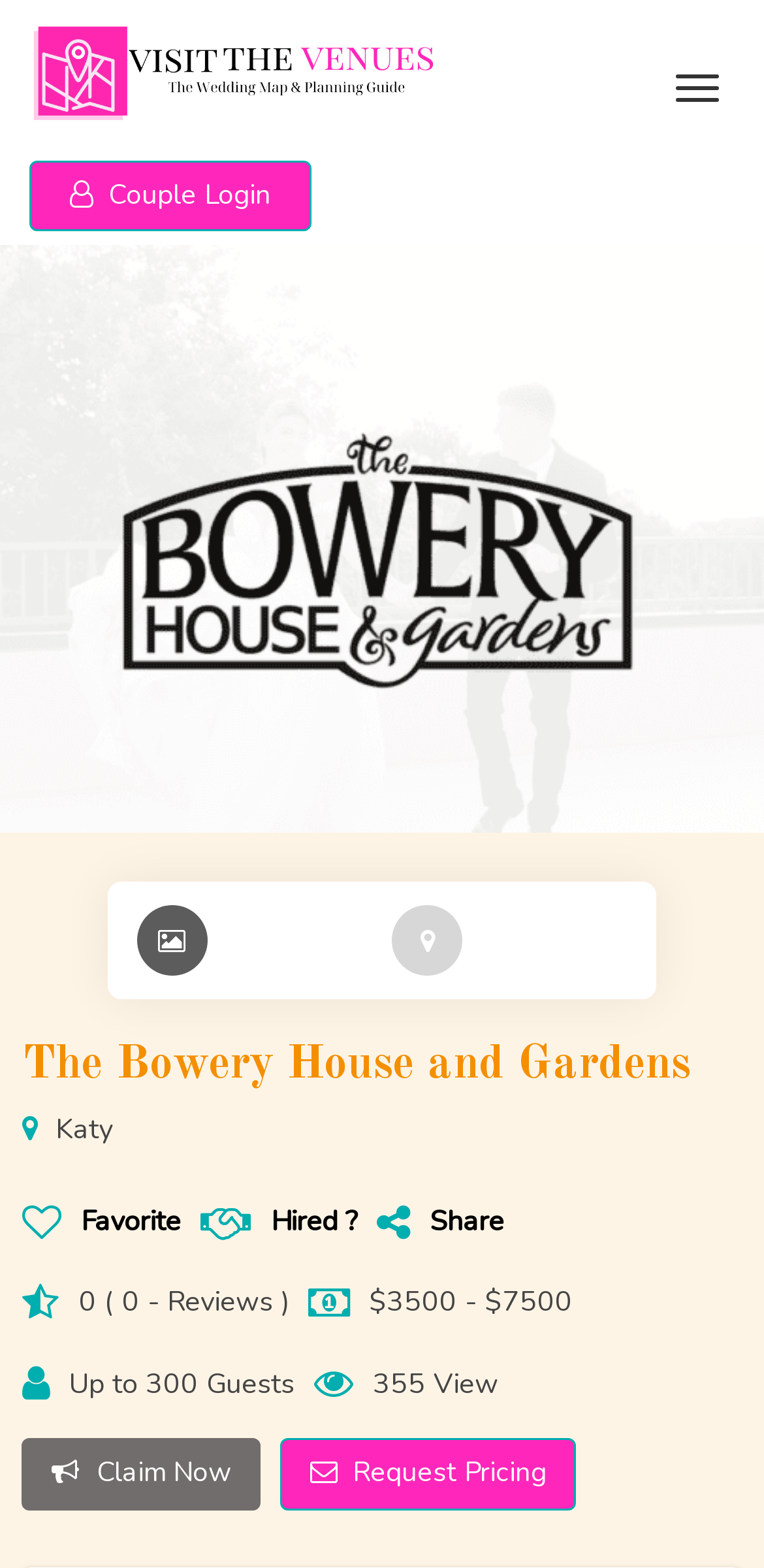Given the content of the image, can you provide a detailed answer to the question?
How many guests can the venue accommodate?

I found the guest capacity by looking at the static text element on the webpage, which is 'Up to 300 Guests'.